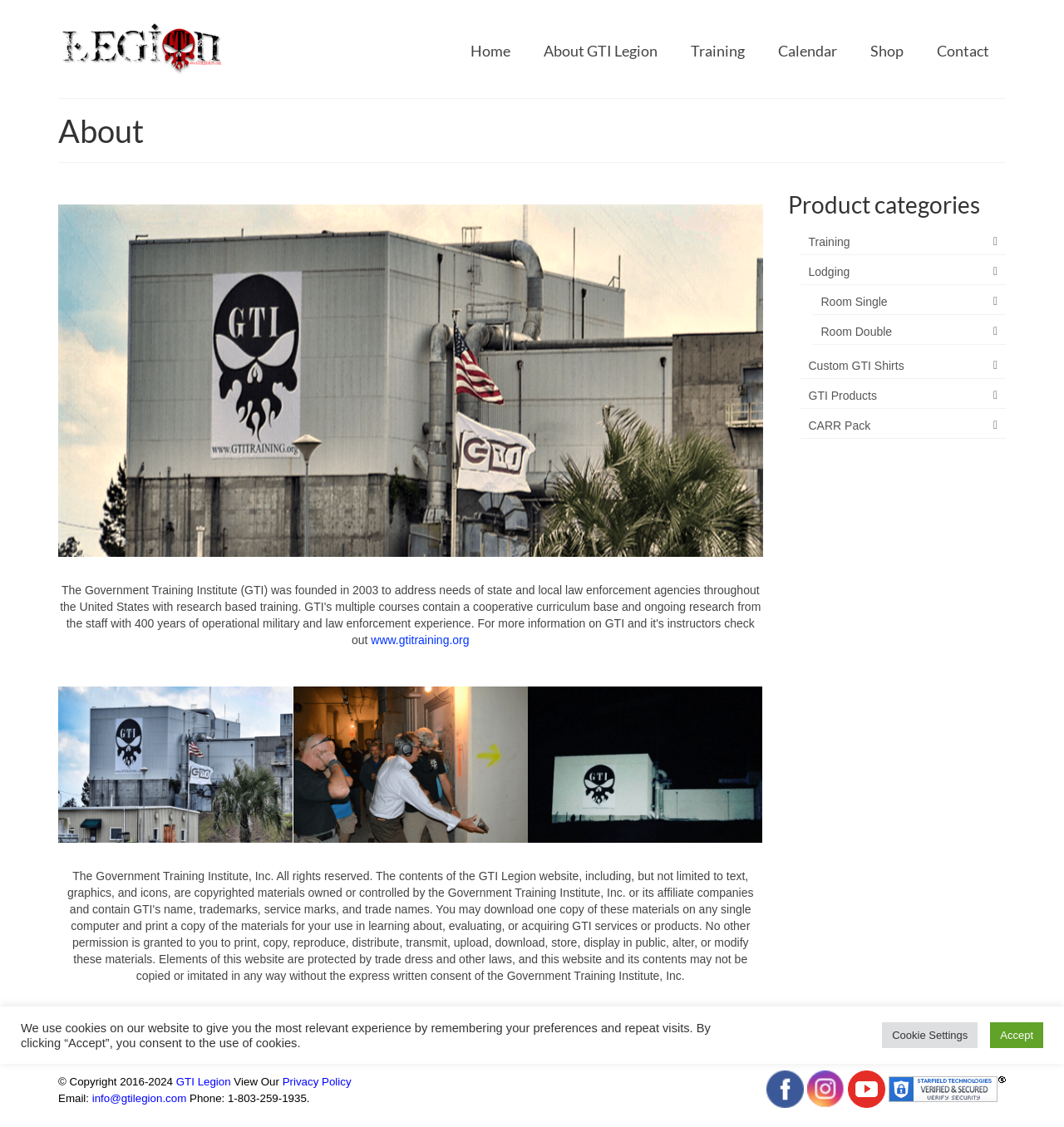Respond with a single word or phrase for the following question: 
What is the name of the organization?

GTI Legion